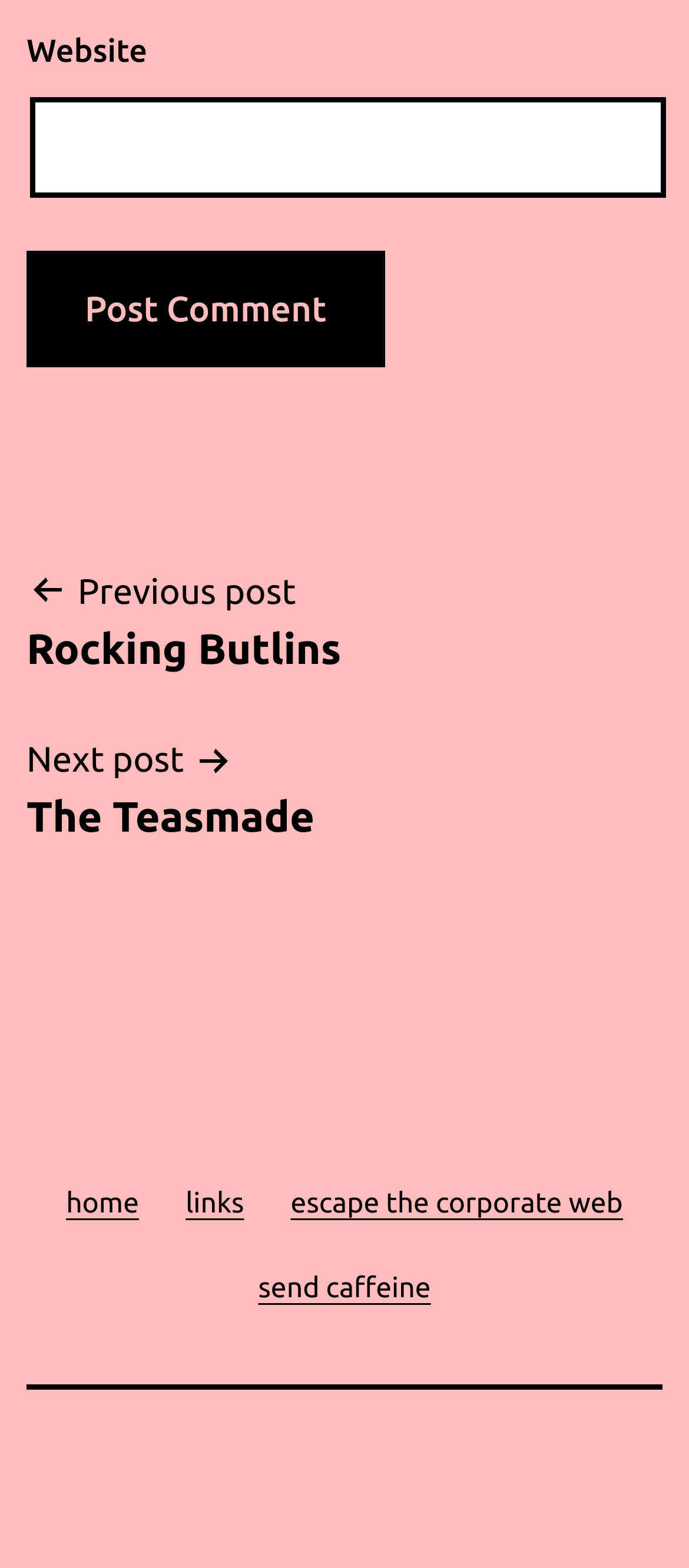Reply to the question with a brief word or phrase: How many links are in the 'Secondary menu'?

4